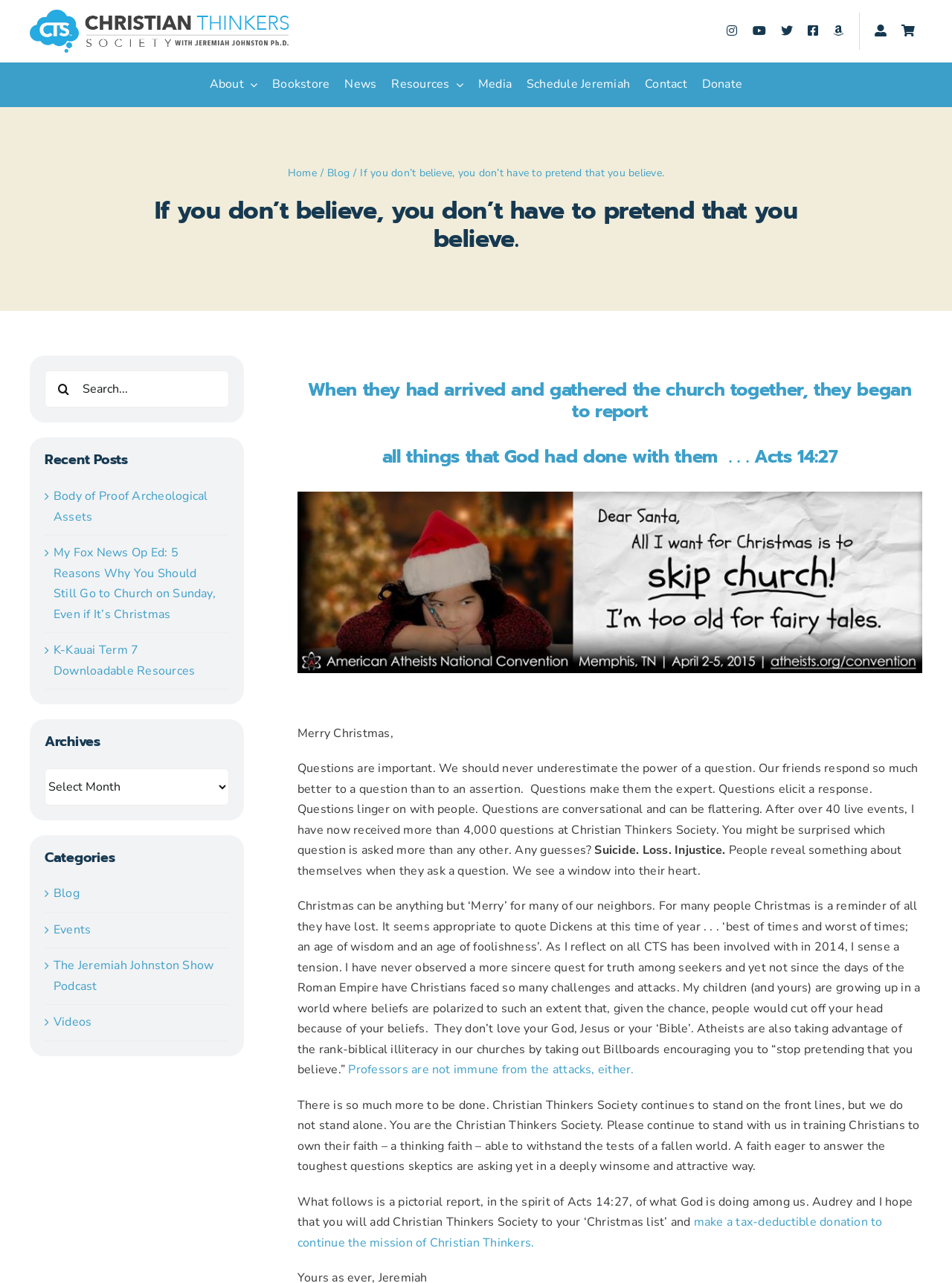What is the main topic of the webpage?
Answer the question in as much detail as possible.

The main topic of the webpage can be inferred from the content of the webpage. The heading 'When they had arrived and gathered the church together, they began to report all things that God had done with them ... Acts 14:27' and the mention of 'Merry Christmas' suggest that the main topic of the webpage is related to Christmas.